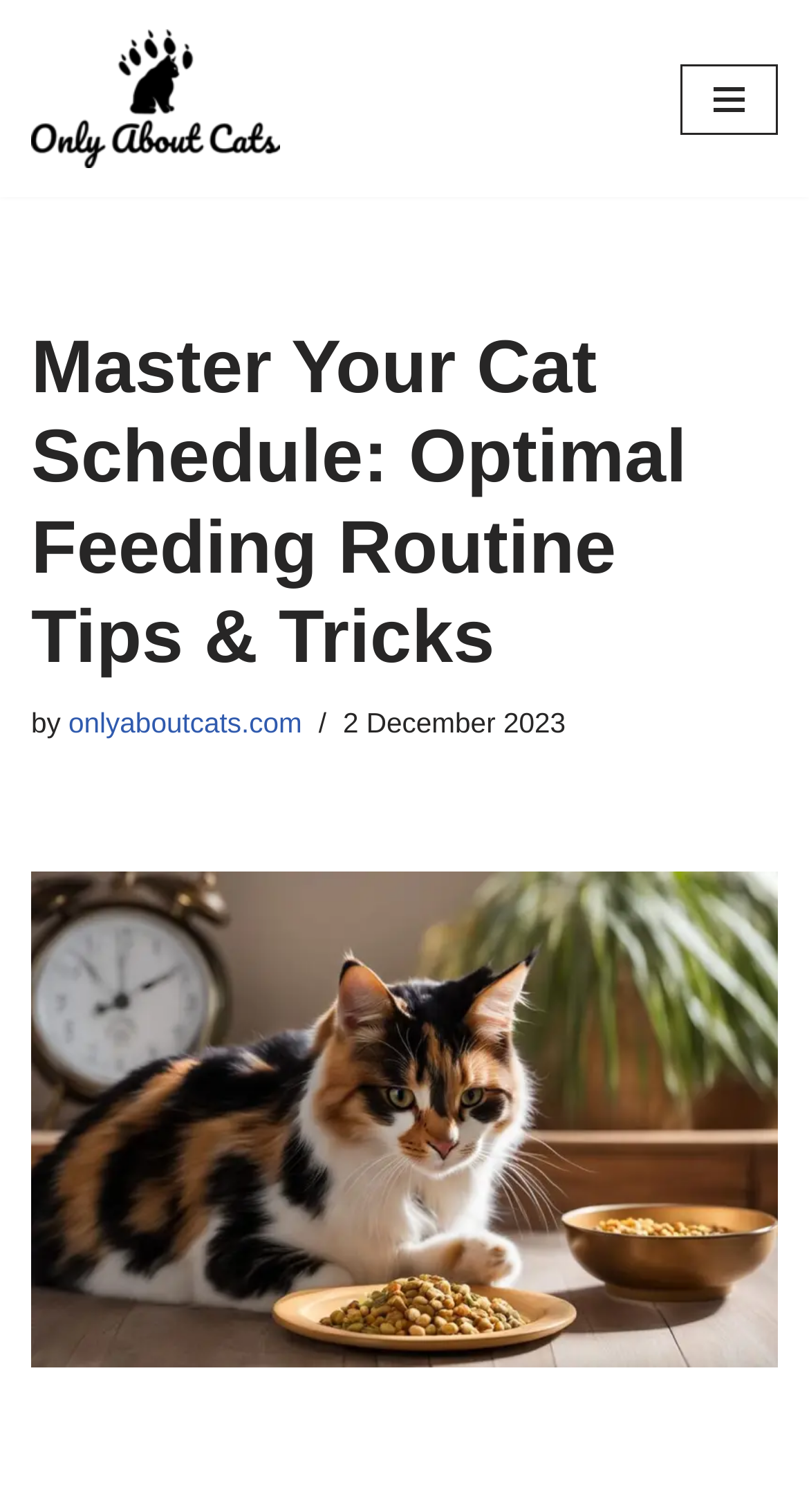Find the coordinates for the bounding box of the element with this description: "Skip to content".

[0.0, 0.044, 0.077, 0.071]